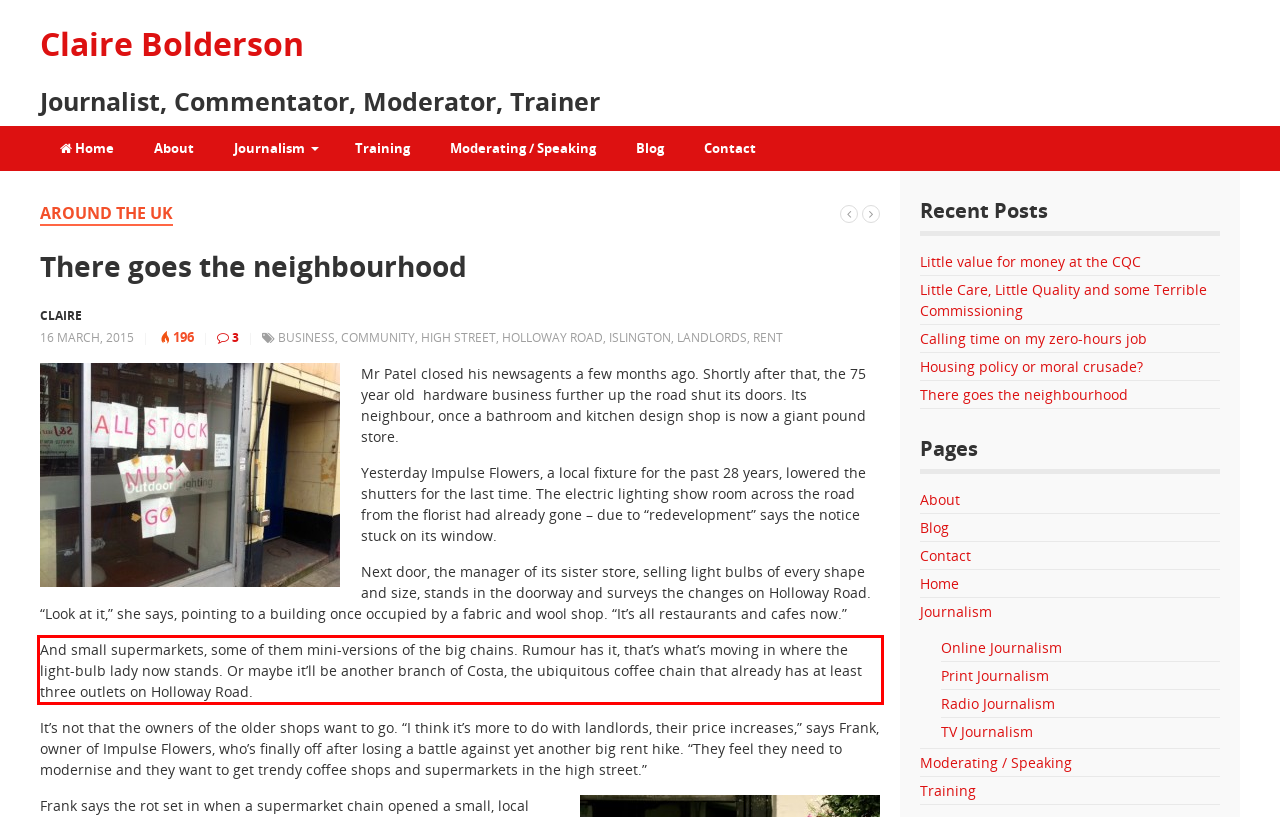From the screenshot of the webpage, locate the red bounding box and extract the text contained within that area.

And small supermarkets, some of them mini-versions of the big chains. Rumour has it, that’s what’s moving in where the light-bulb lady now stands. Or maybe it’ll be another branch of Costa, the ubiquitous coffee chain that already has at least three outlets on Holloway Road.